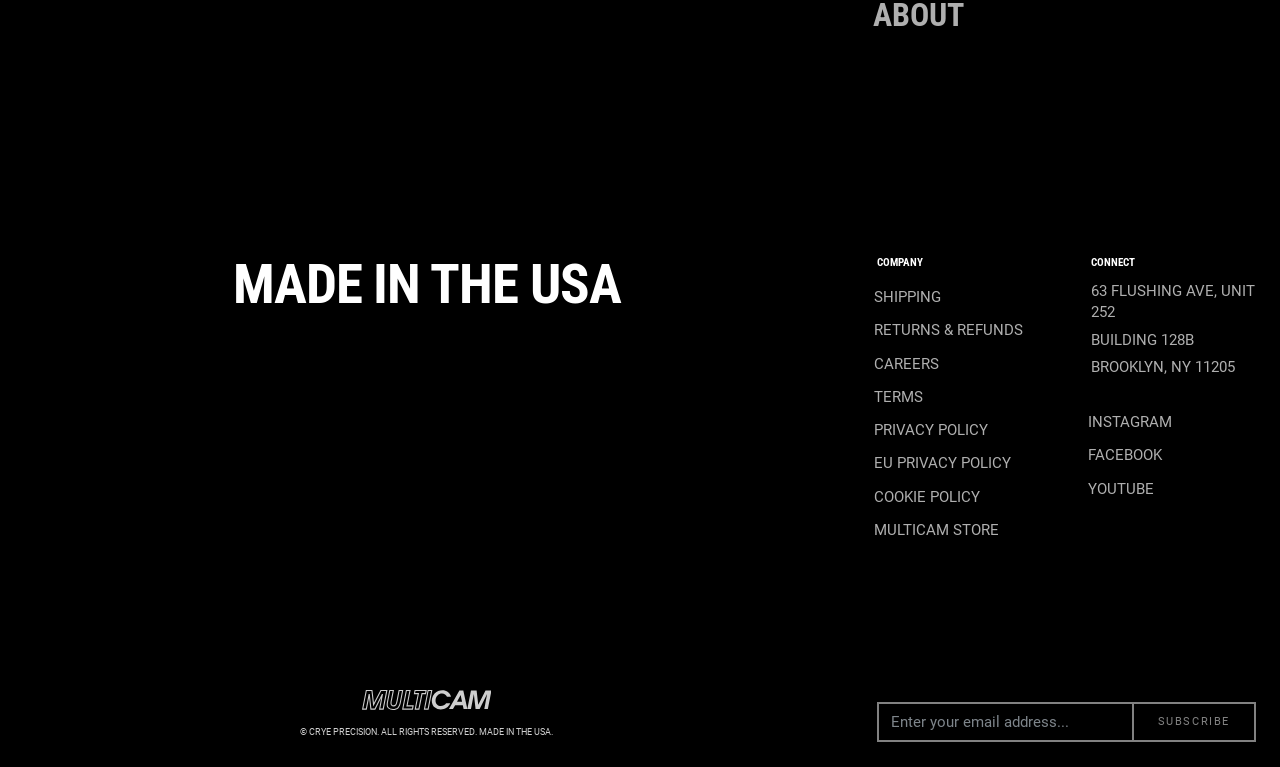Find the bounding box coordinates of the element to click in order to complete the given instruction: "Click on SHIPPING."

[0.685, 0.374, 0.824, 0.402]